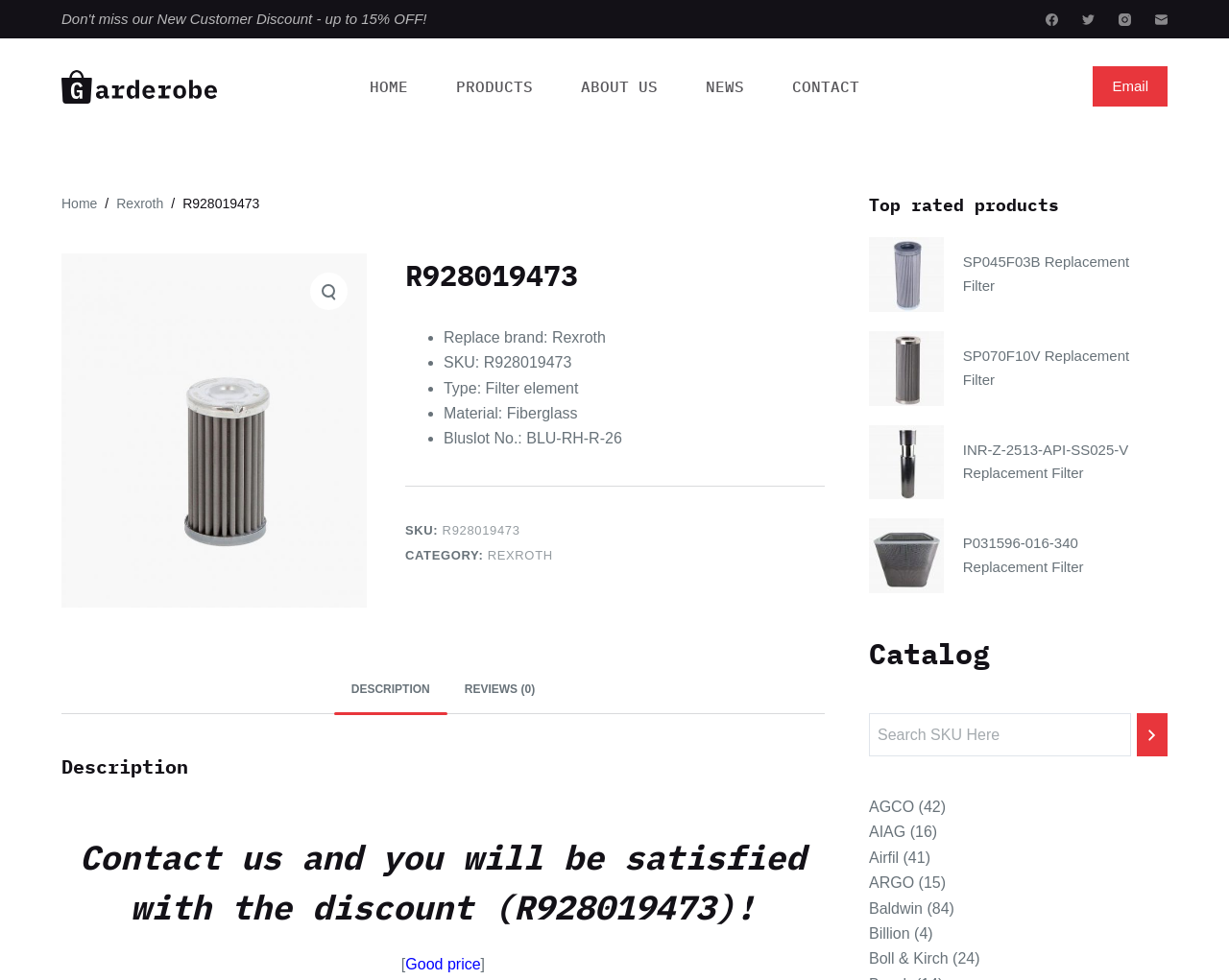Determine the bounding box coordinates of the target area to click to execute the following instruction: "View the product details of R928019473."

[0.05, 0.258, 0.298, 0.62]